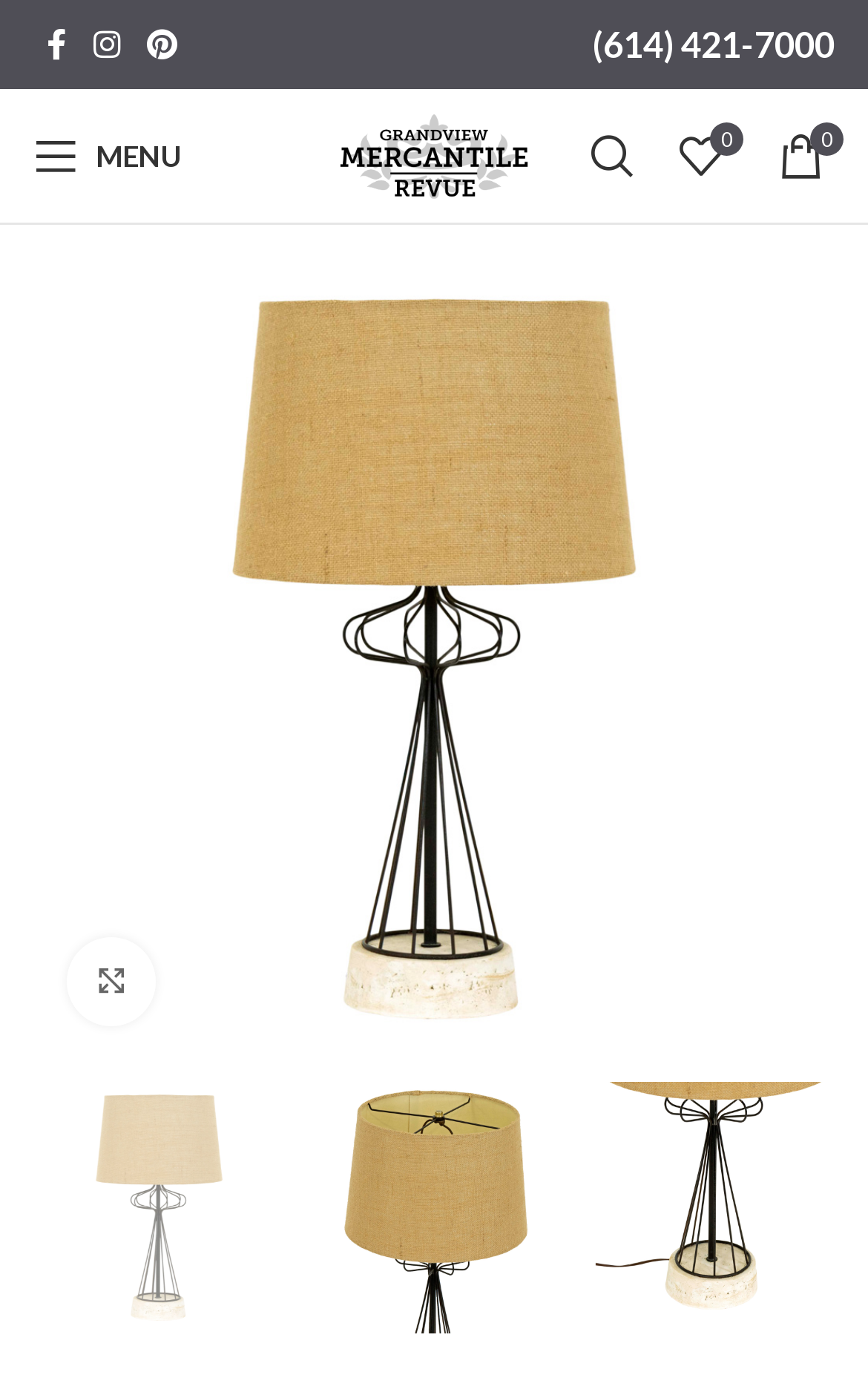What is the phone number of Grandview Mercantile?
Please provide a single word or phrase as your answer based on the image.

(614) 421-7000